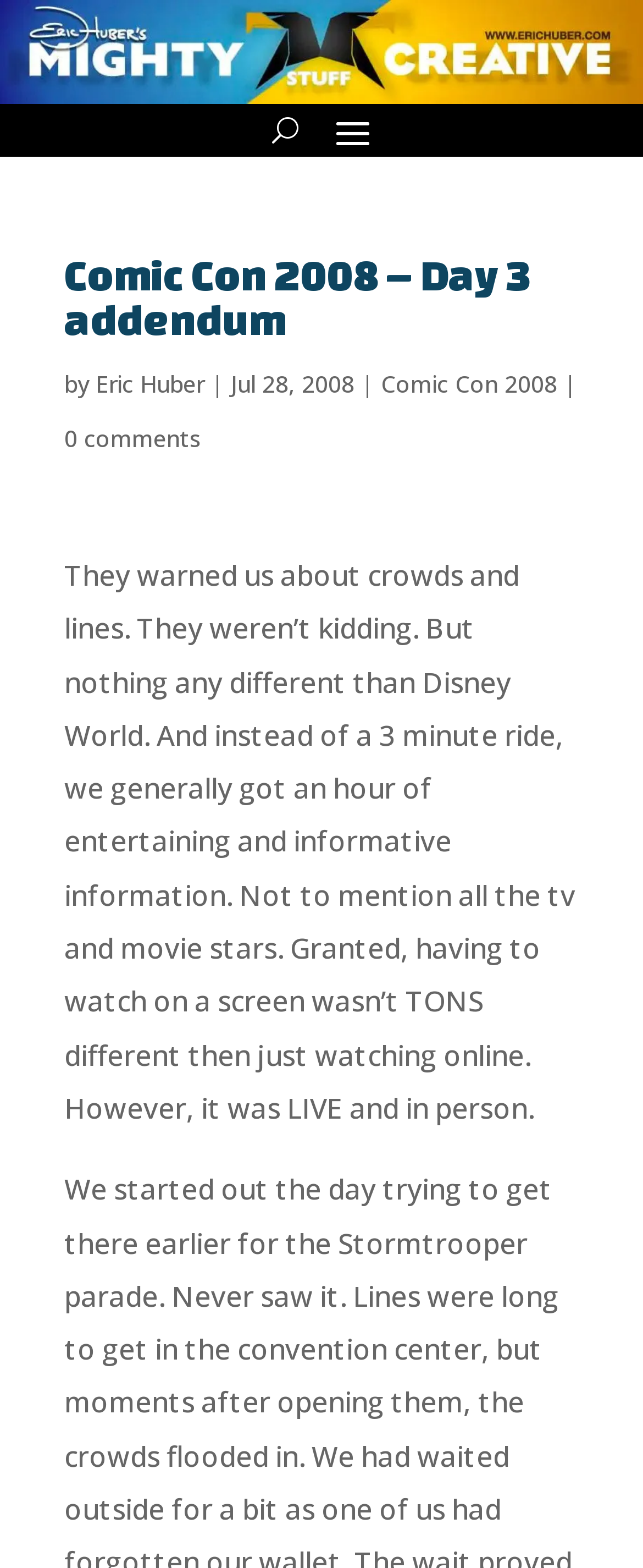Provide an in-depth description of the elements and layout of the webpage.

The webpage is about Comic Con 2008 - Day 3 addendum, with a website banner at the top, spanning the entire width of the page. Below the banner, there is a button labeled 'U' on the left, followed by a heading that reads "Comic Con 2008 – Day 3 addendum". To the right of the heading, there is a byline that includes the author's name, "Eric Huber", and the date "Jul 28, 2008". 

Further down, there is a paragraph of text that describes the experience at Comic Con, mentioning crowds and lines, comparing it to Disney World, and highlighting the entertaining and informative information provided, as well as the opportunity to see TV and movie stars in person. 

On the top-right side, there is a link to "Comic Con 2008", and below it, a link to "0 comments". The overall layout is organized, with clear headings and concise text.